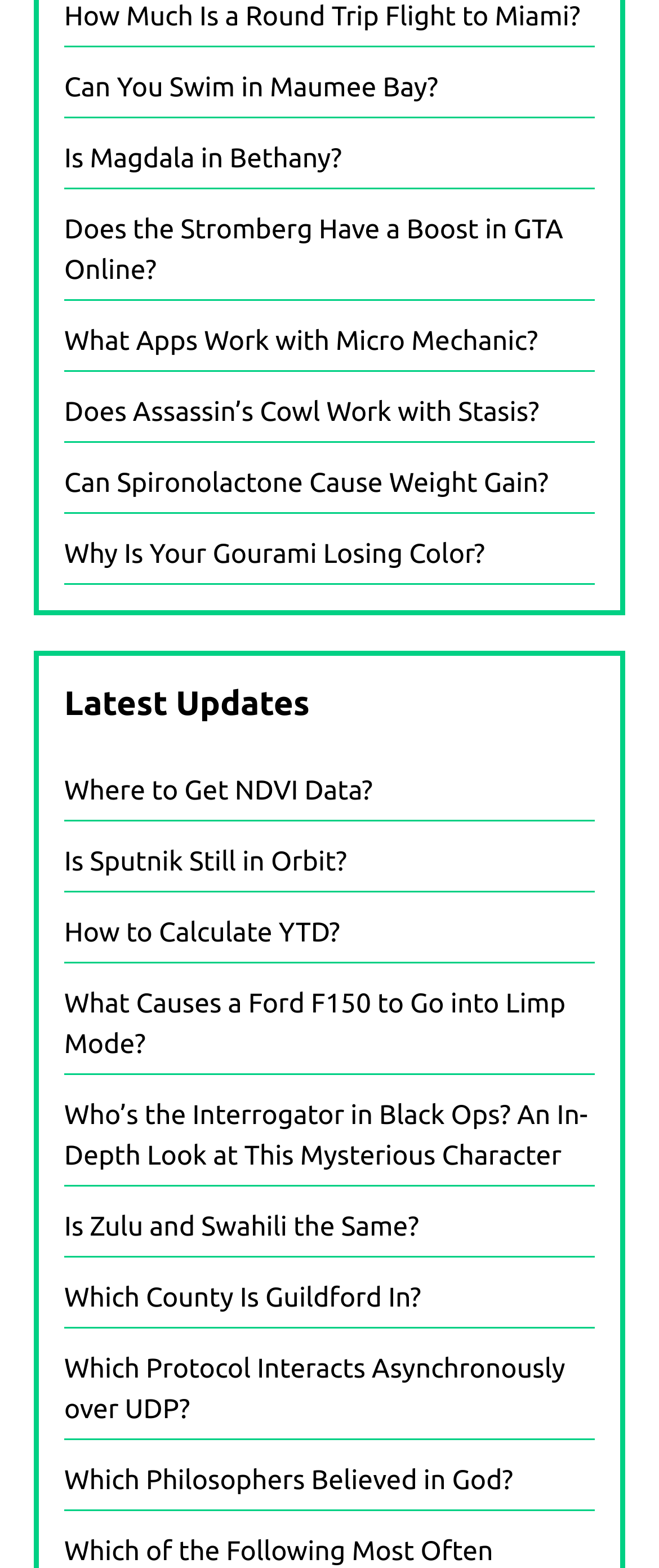What is the title of the section above the links?
Give a one-word or short-phrase answer derived from the screenshot.

Latest Updates